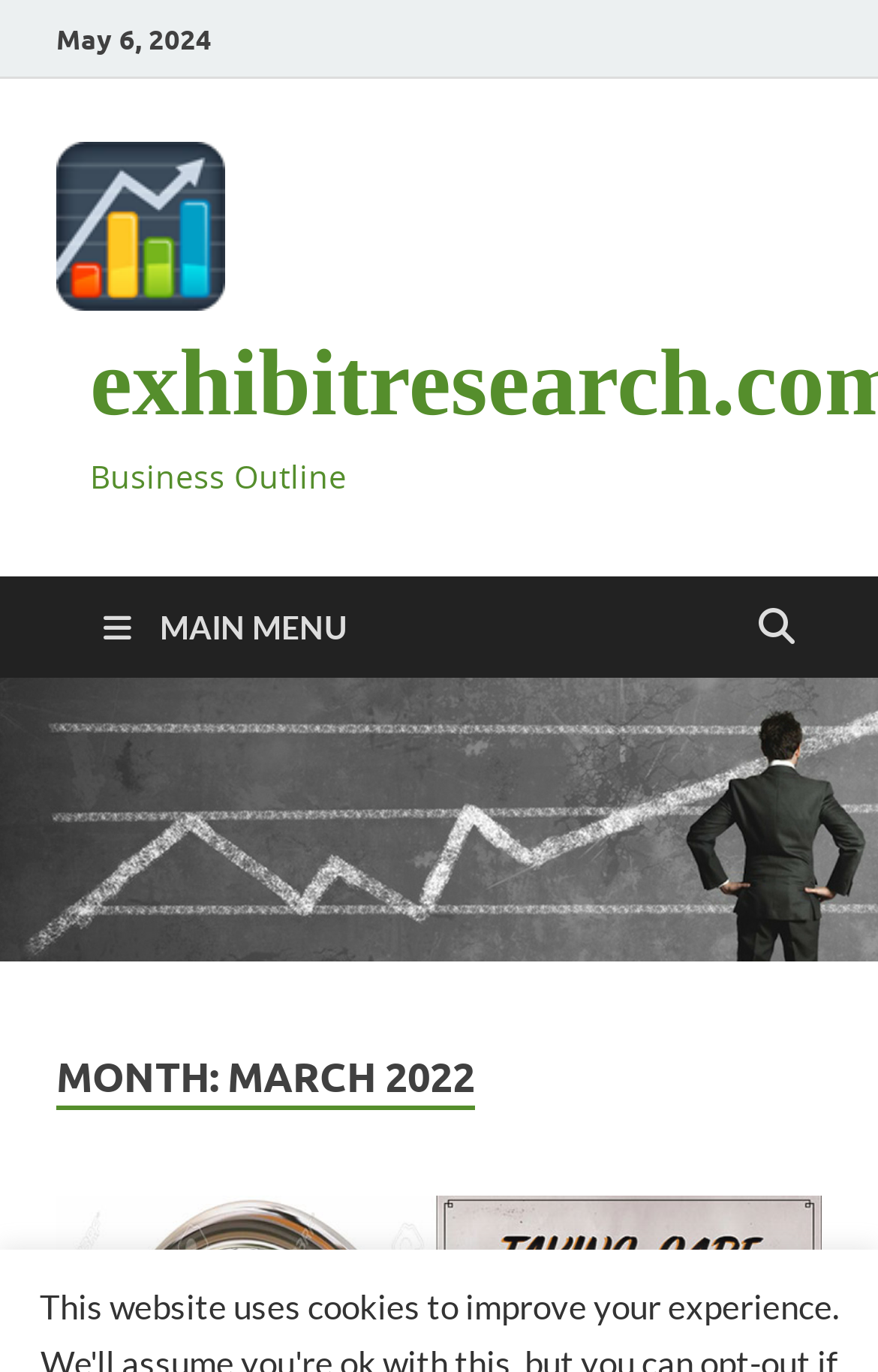Please identify the primary heading of the webpage and give its text content.

MONTH: MARCH 2022